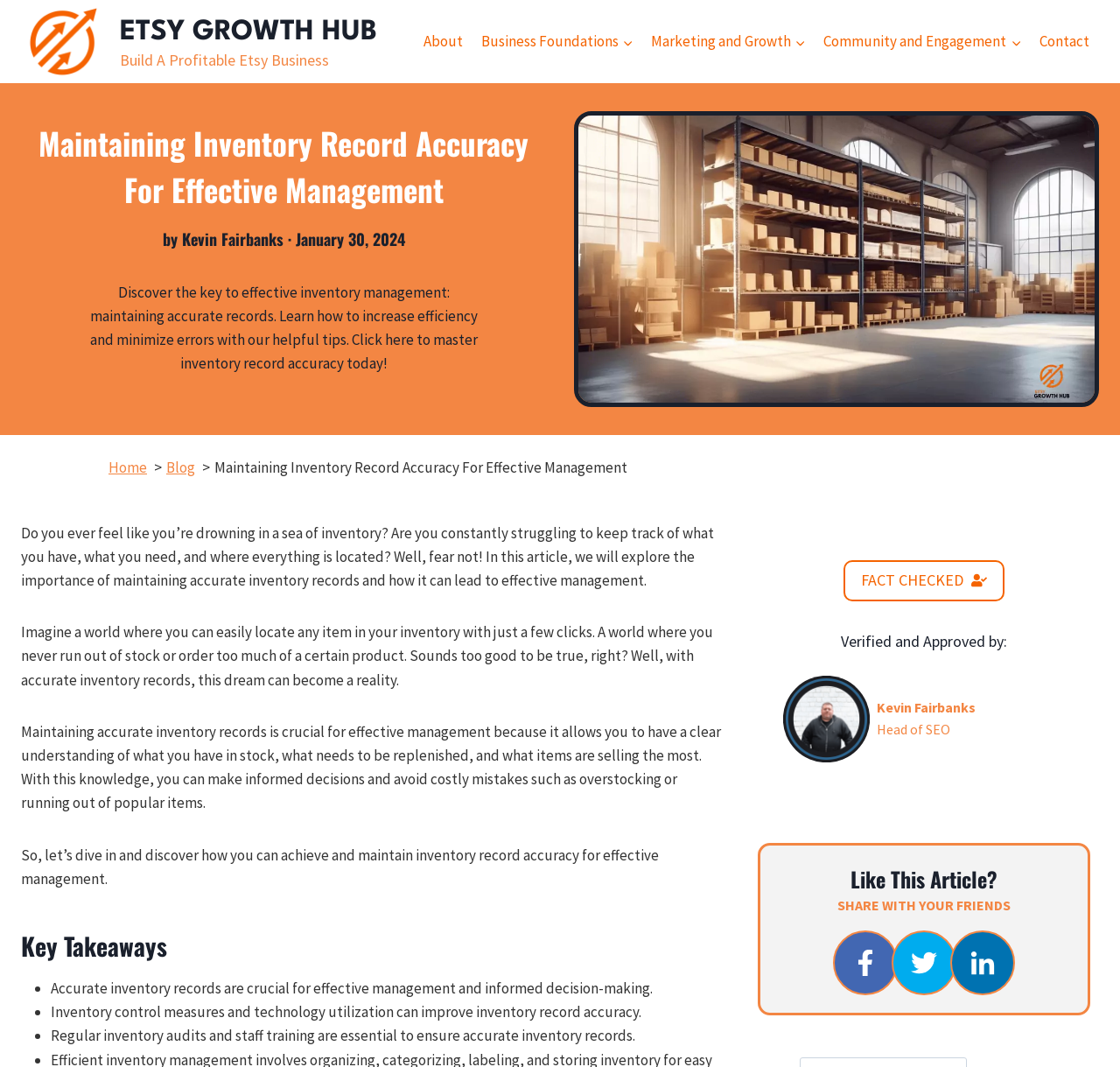Find the bounding box coordinates of the clickable area that will achieve the following instruction: "Click the Etsy Growth Hub logo".

[0.02, 0.0, 0.337, 0.078]